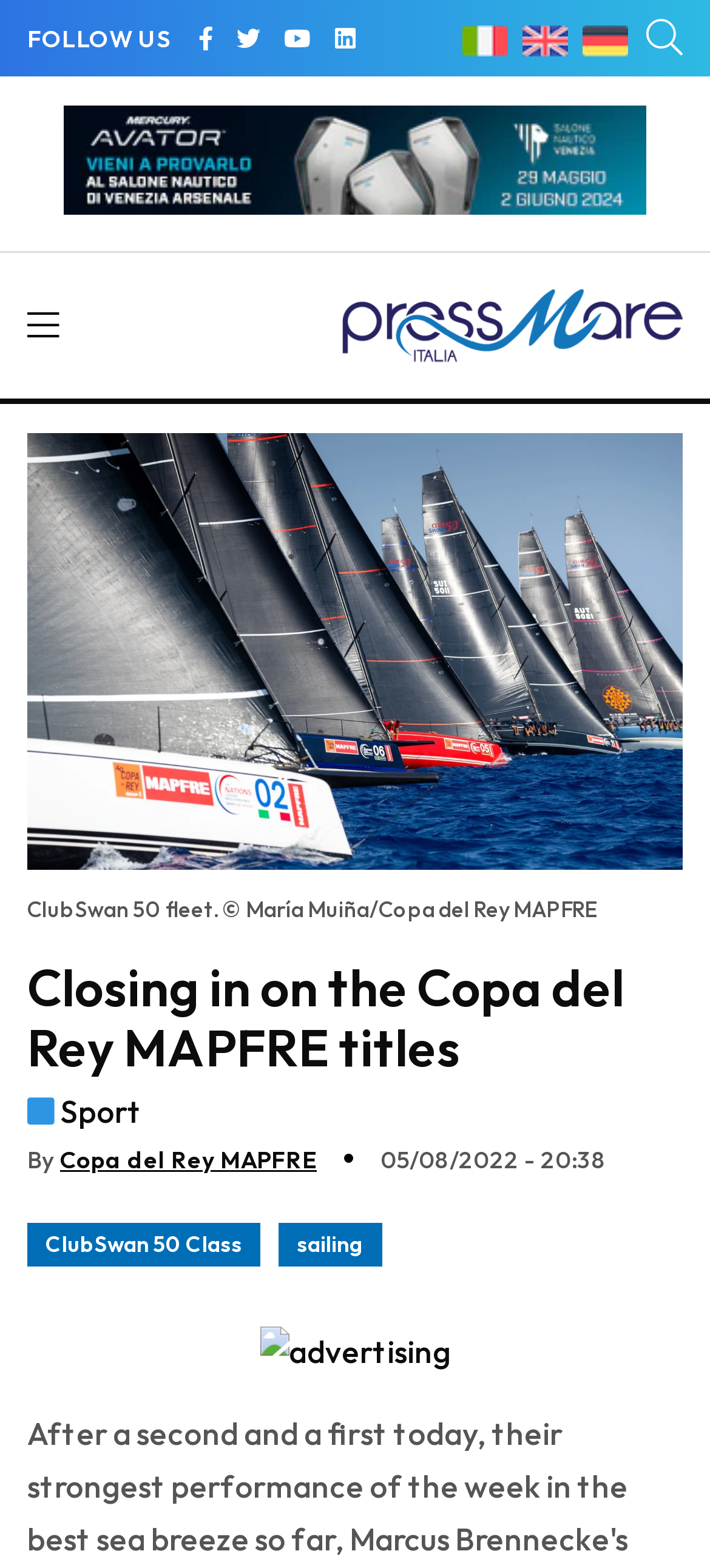Specify the bounding box coordinates of the area that needs to be clicked to achieve the following instruction: "Read more about ClubSwan 50 Class".

[0.038, 0.78, 0.367, 0.807]